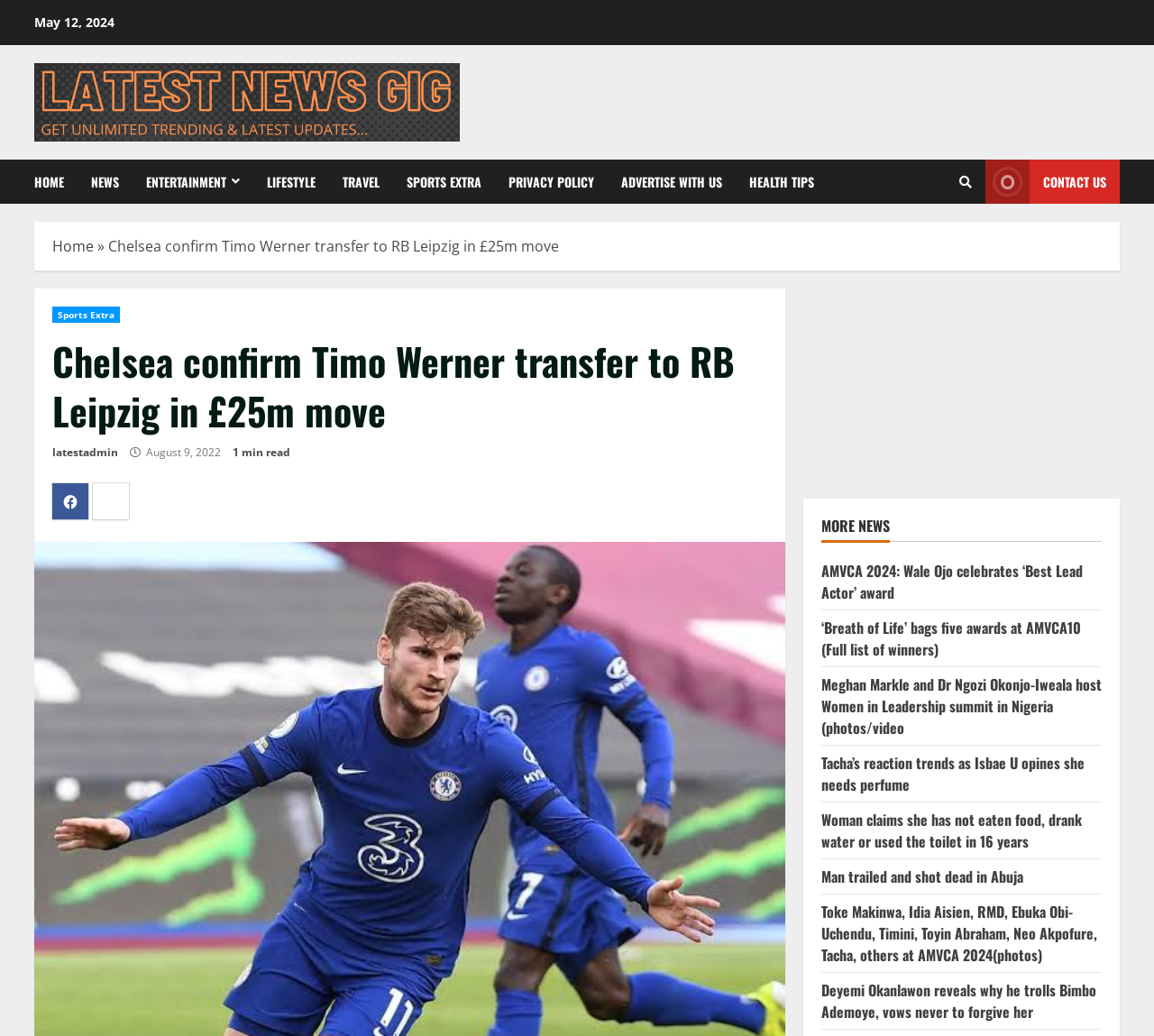How many news articles are listed under 'MORE NEWS'?
Ensure your answer is thorough and detailed.

I counted the number of links under the 'MORE NEWS' heading, which are 8 news articles with titles such as 'AMVCA 2024: Wale Ojo celebrates ‘Best Lead Actor’ award' and 'Woman claims she has not eaten food, drank water or used the toilet in 16 years'.